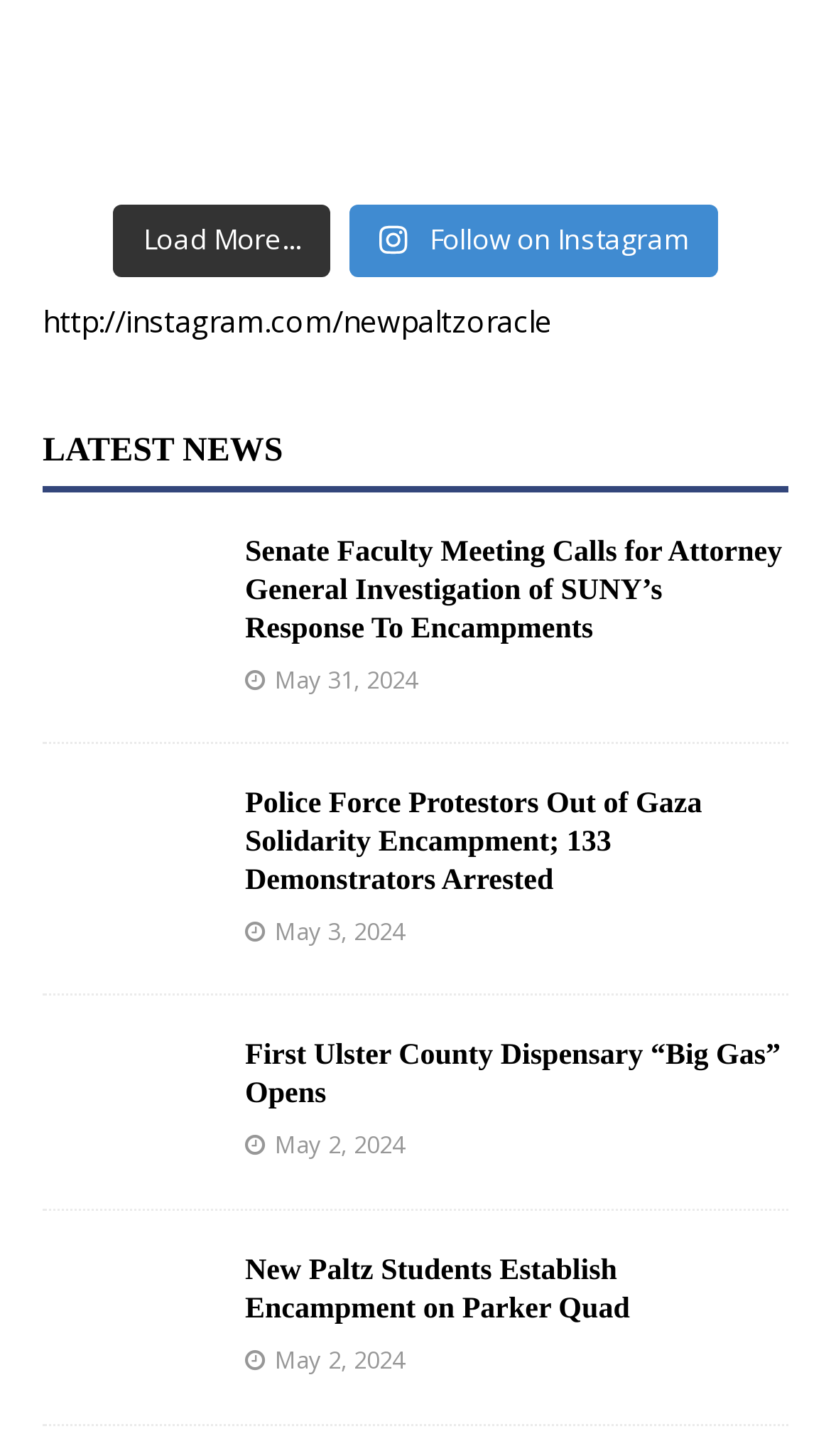With reference to the screenshot, provide a detailed response to the question below:
What is the latest news category?

The webpage has a heading element with the text 'LATEST NEWS', which suggests that the webpage is categorized into latest news.